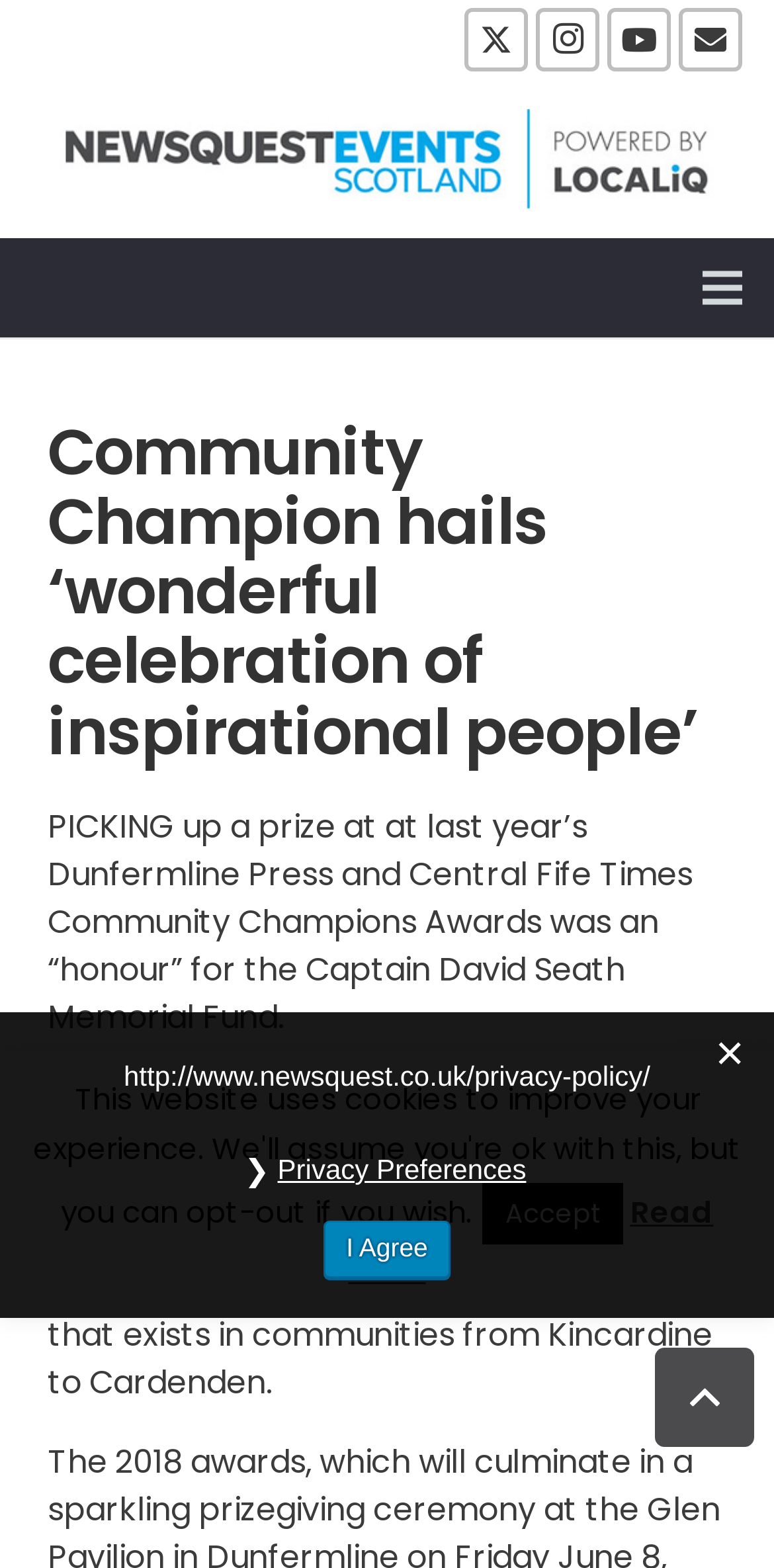Determine the bounding box coordinates for the UI element with the following description: "Accept". The coordinates should be four float numbers between 0 and 1, represented as [left, top, right, bottom].

[0.622, 0.755, 0.804, 0.794]